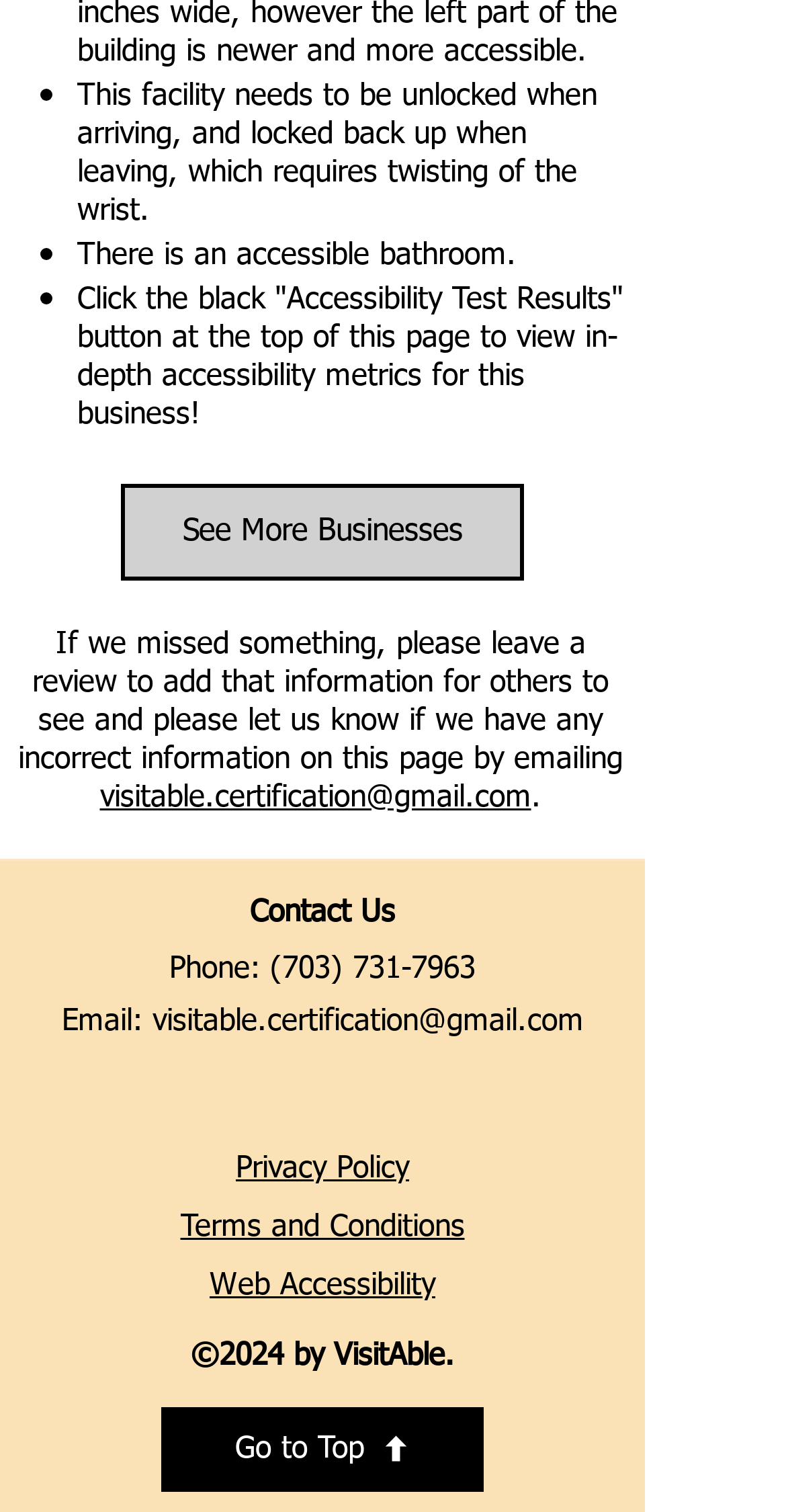Determine the bounding box coordinates for the area that should be clicked to carry out the following instruction: "Click the 'See More Businesses' link".

[0.154, 0.319, 0.667, 0.383]